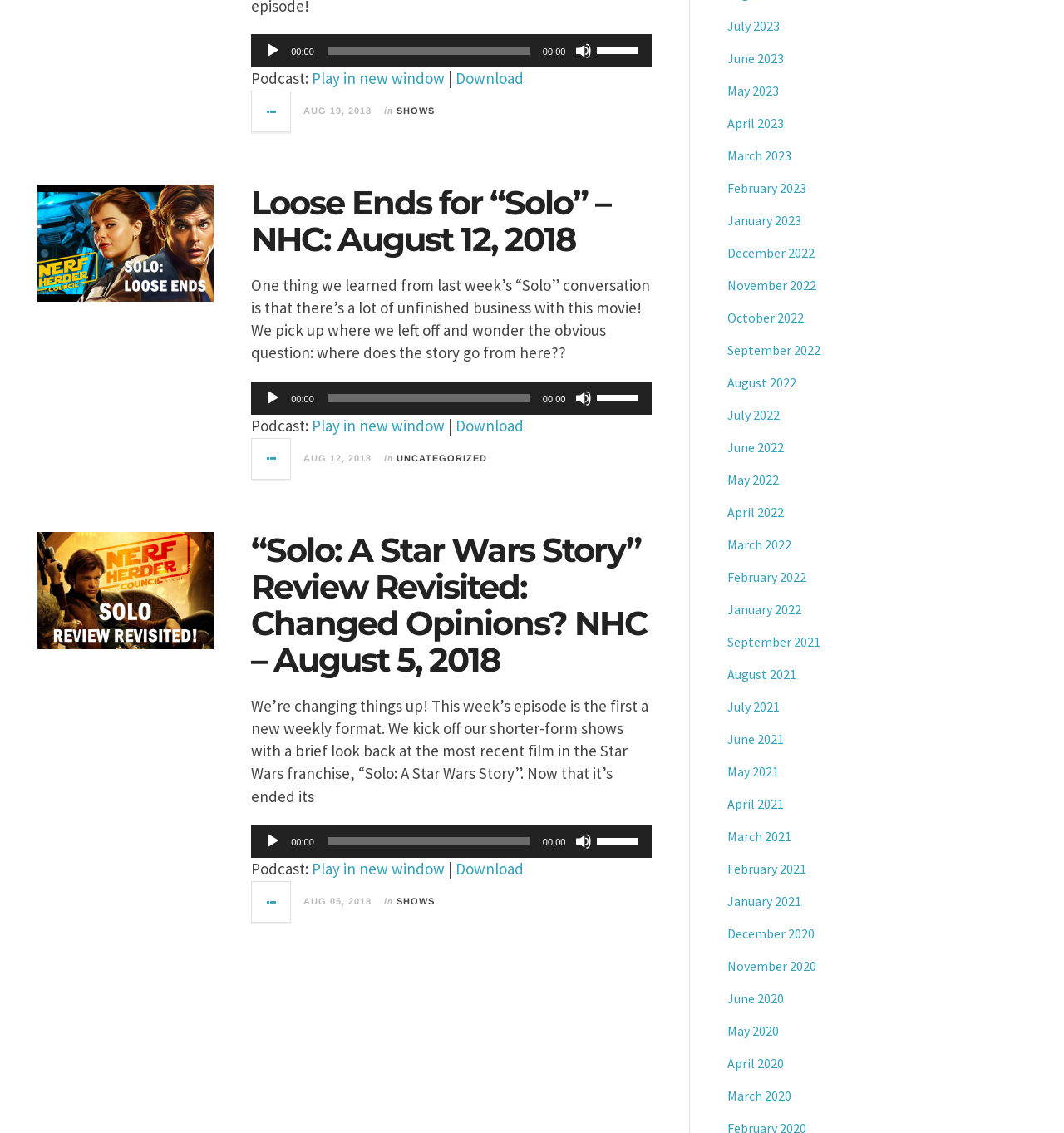How many audio players are on this webpage?
Use the screenshot to answer the question with a single word or phrase.

3